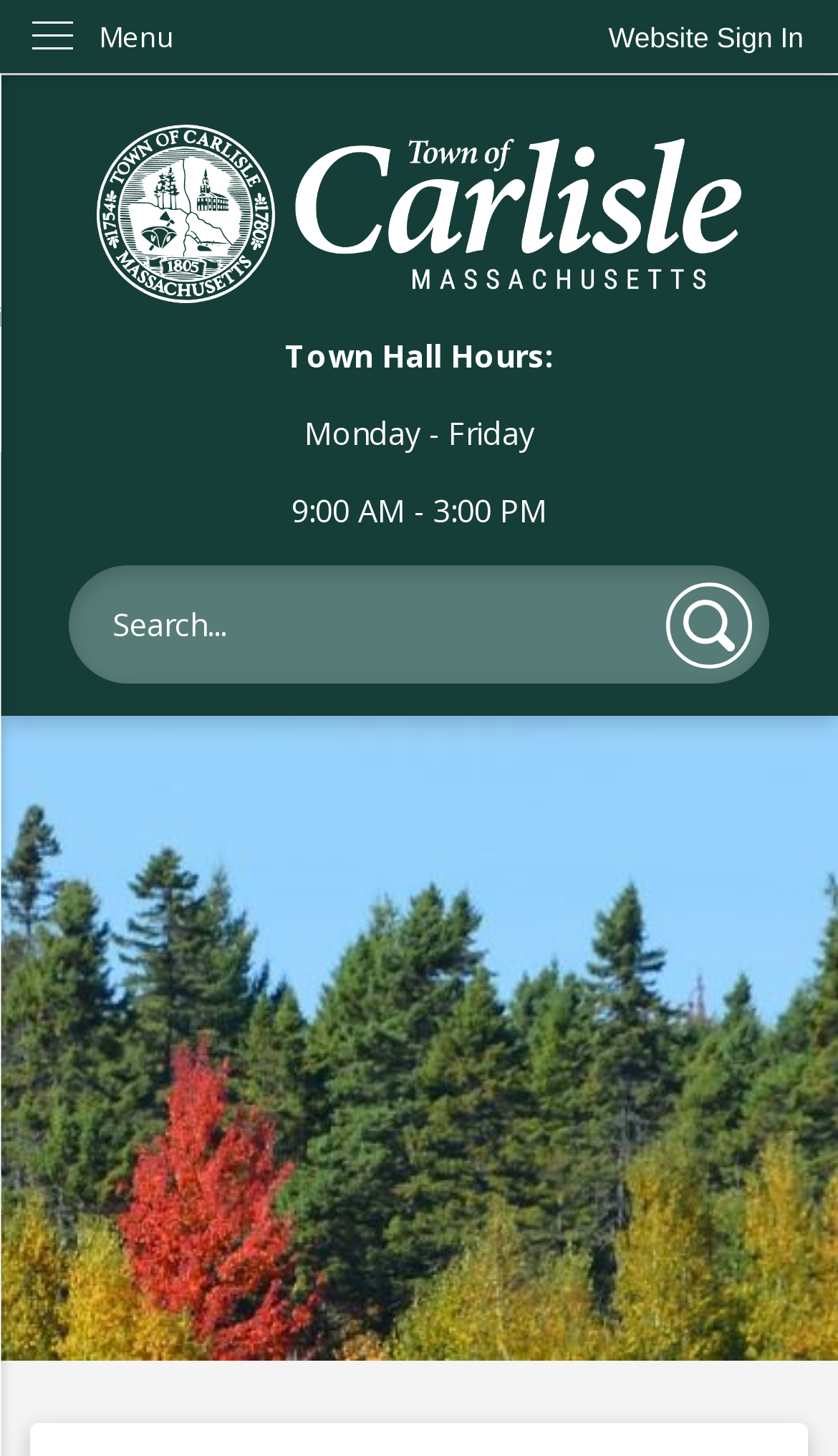Provide a single word or phrase answer to the question: 
What is the function of the textbox in the 'Search' region?

Search